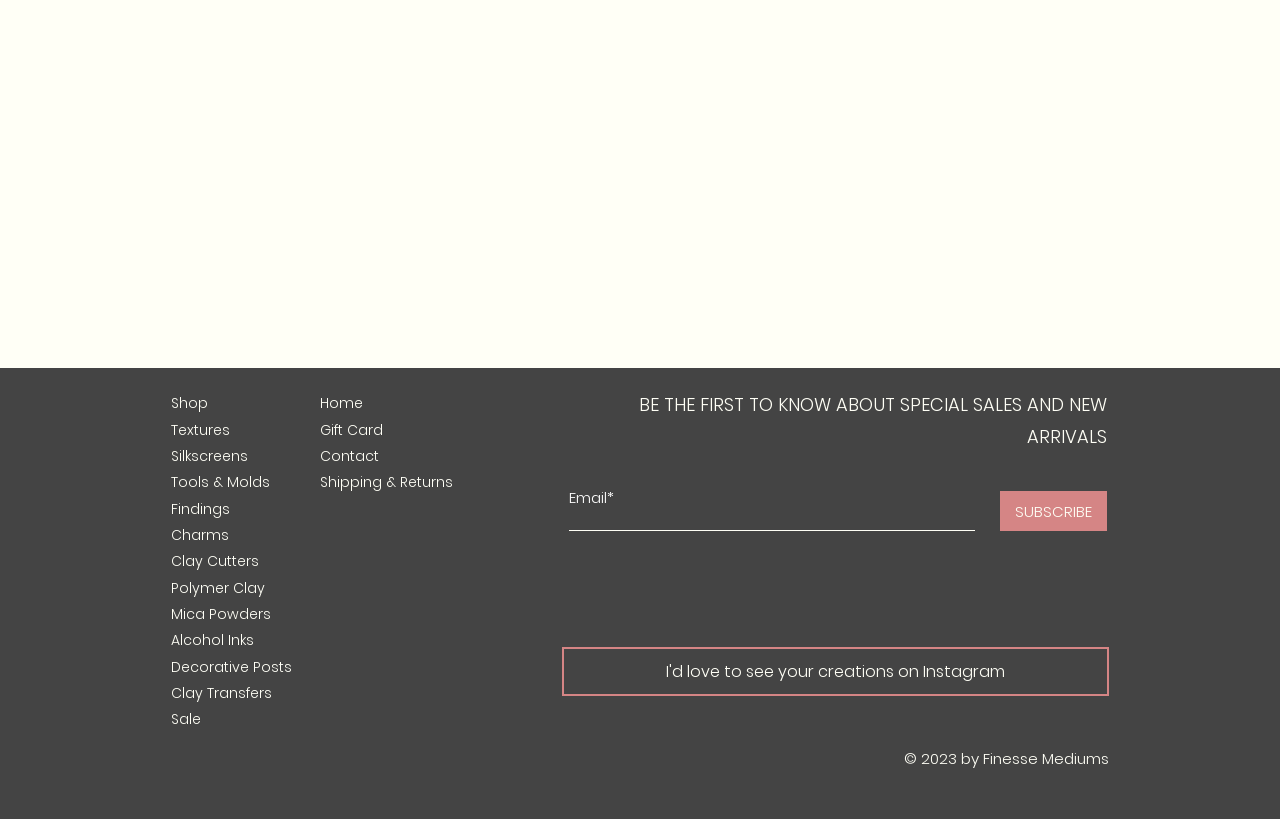What is the main category of products?
Provide a thorough and detailed answer to the question.

Based on the links provided in the navigation menu, such as 'Textures', 'Silkscreens', 'Tools & Molds', and 'Polymer Clay', it can be inferred that the main category of products is crafting supplies.